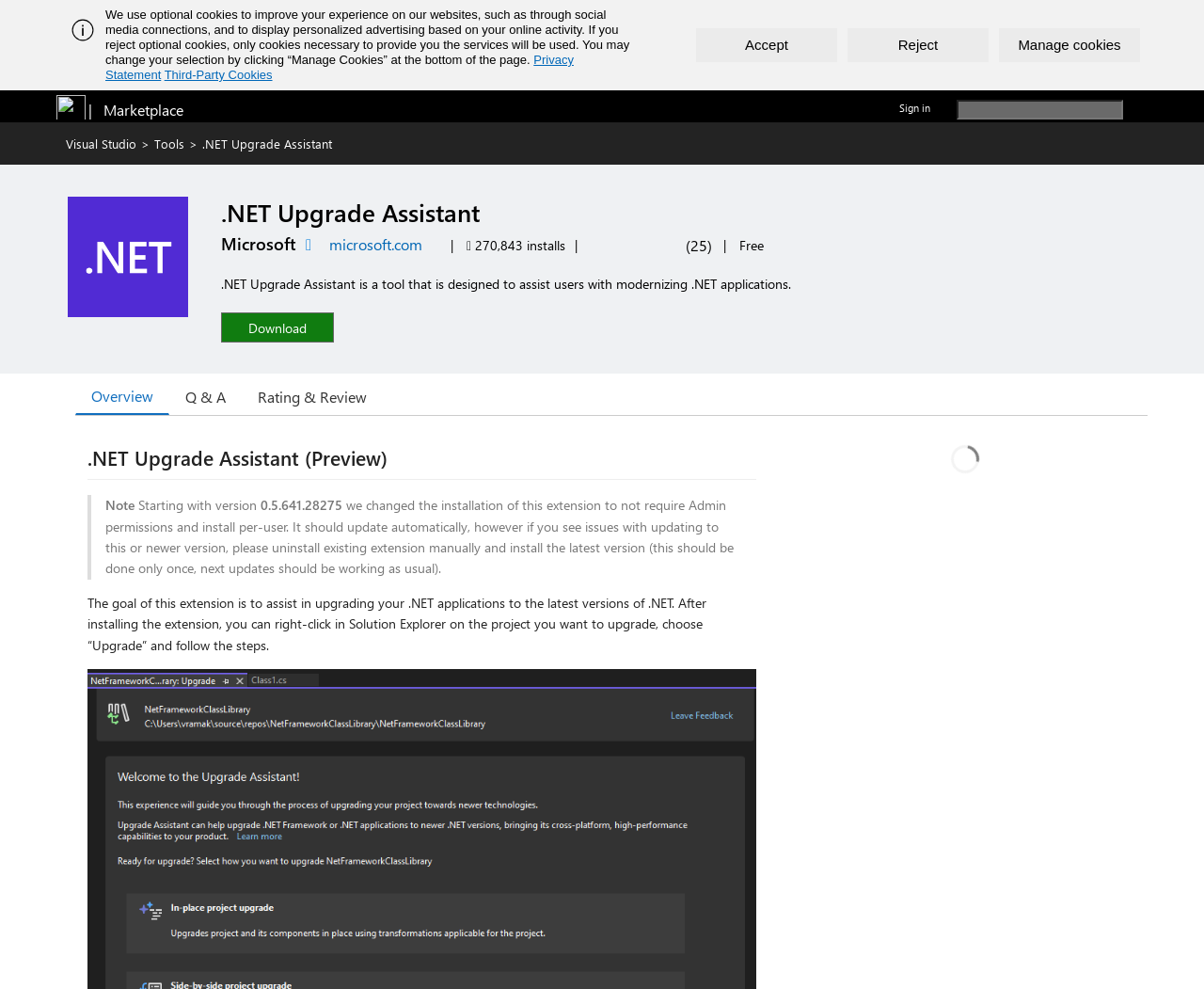Answer the following query with a single word or phrase:
What is the average rating of the tool?

3.2 out of 5